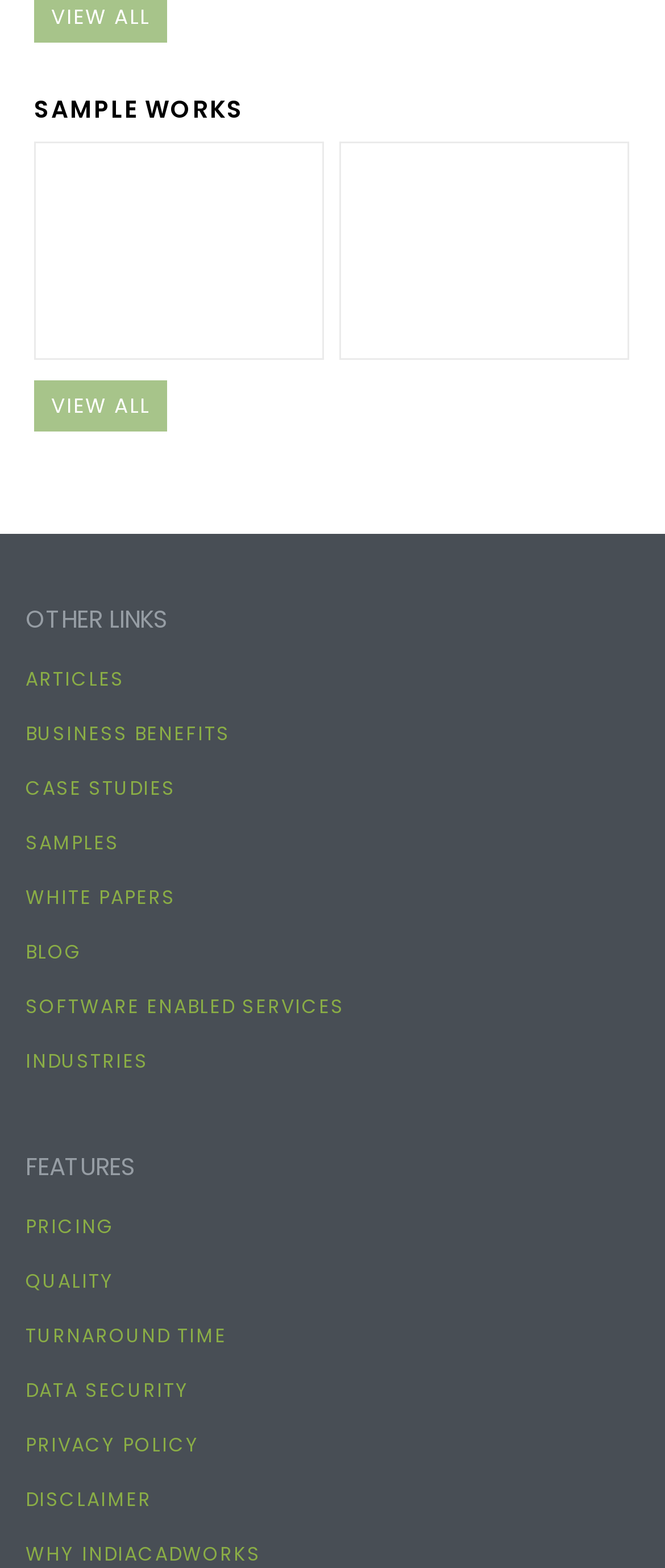What is the main category of samples?
Look at the image and answer with only one word or phrase.

3D Rendering